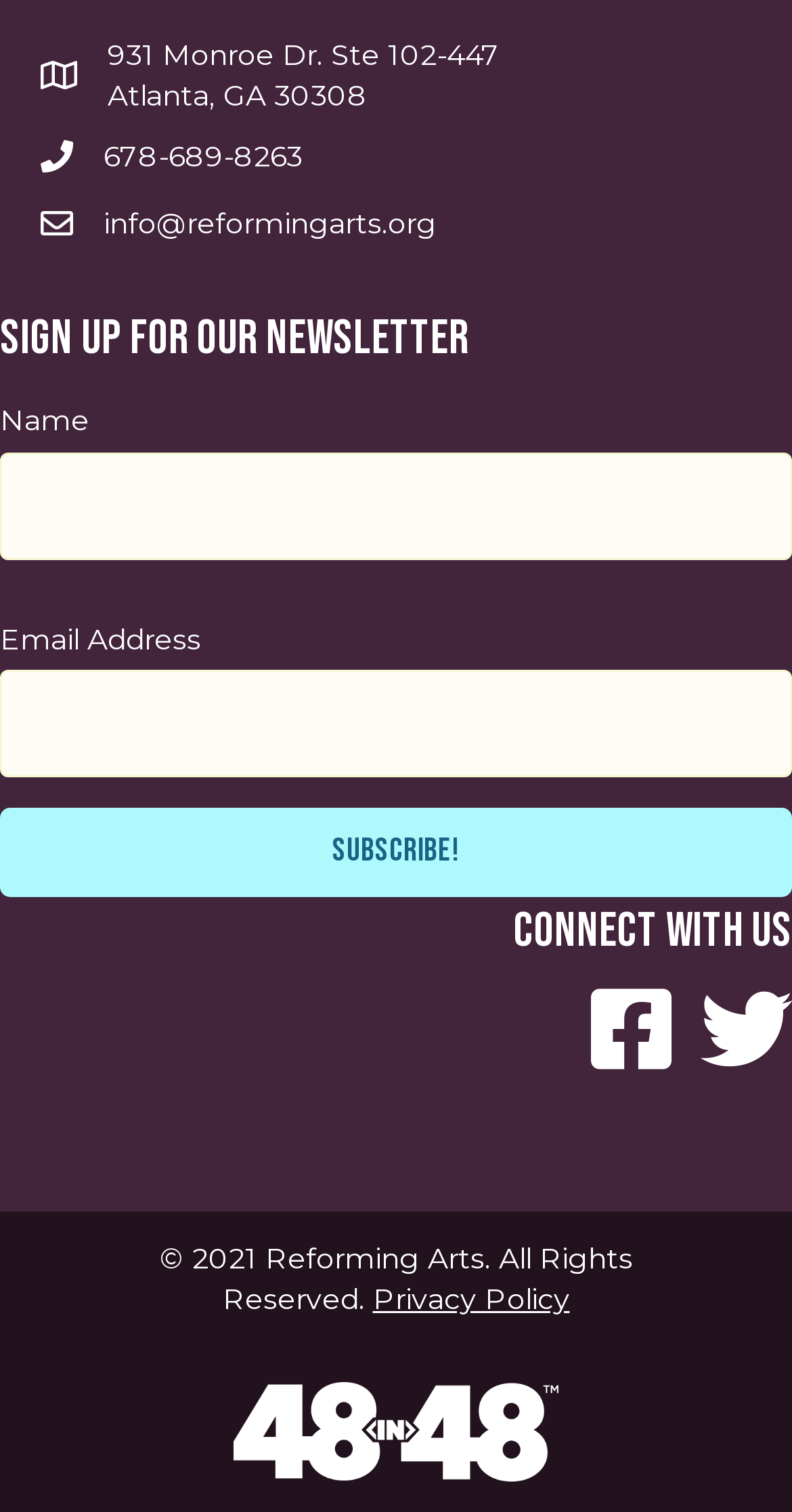What is the copyright year of the website?
Give a detailed response to the question by analyzing the screenshot.

I found the copyright year by looking at the static text element at the bottom of the page, which says '© 2021 Reforming Arts. All Rights Reserved.'.